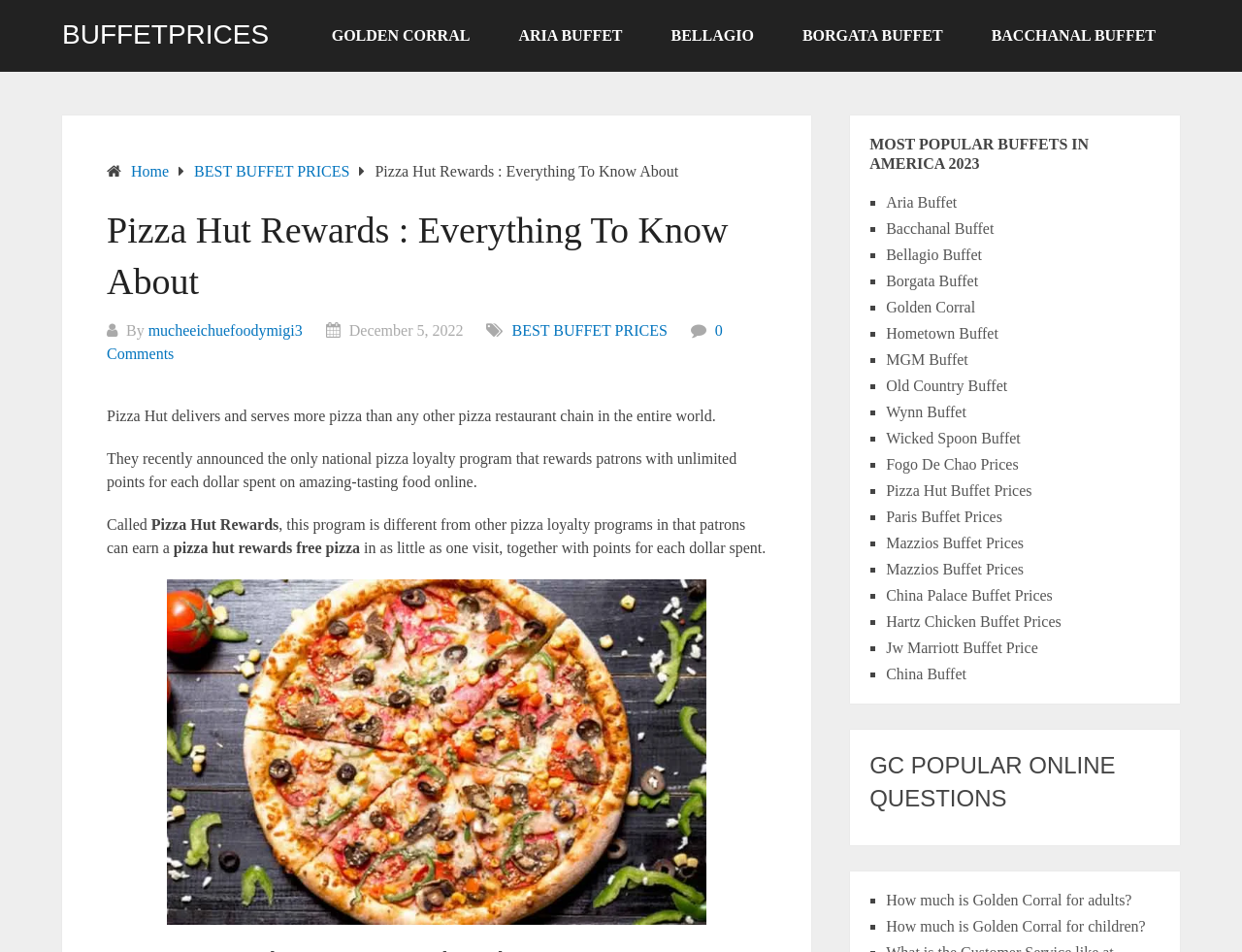How many buffet options are listed on the webpage?
Using the image, respond with a single word or phrase.

15